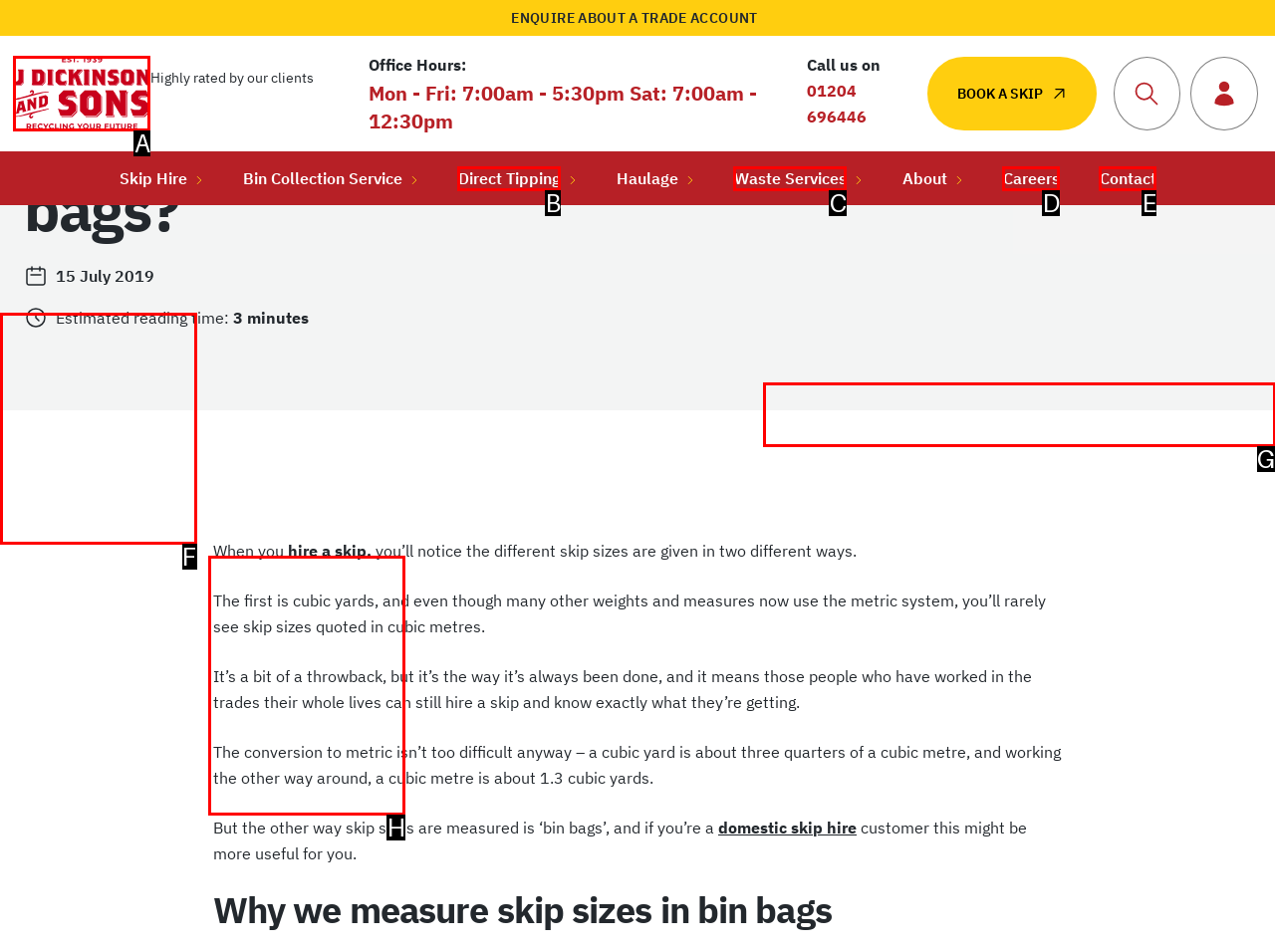Using the description: aria-label="Return to the homepage"
Identify the letter of the corresponding UI element from the choices available.

A